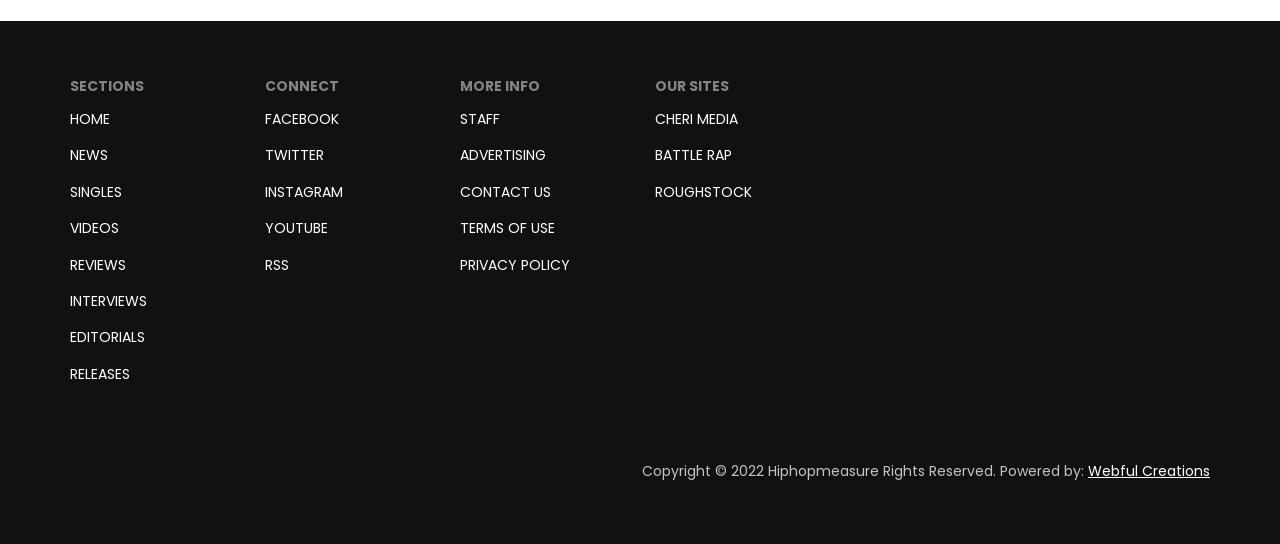Identify the bounding box coordinates of the section that should be clicked to achieve the task described: "view staff information".

[0.359, 0.2, 0.391, 0.248]